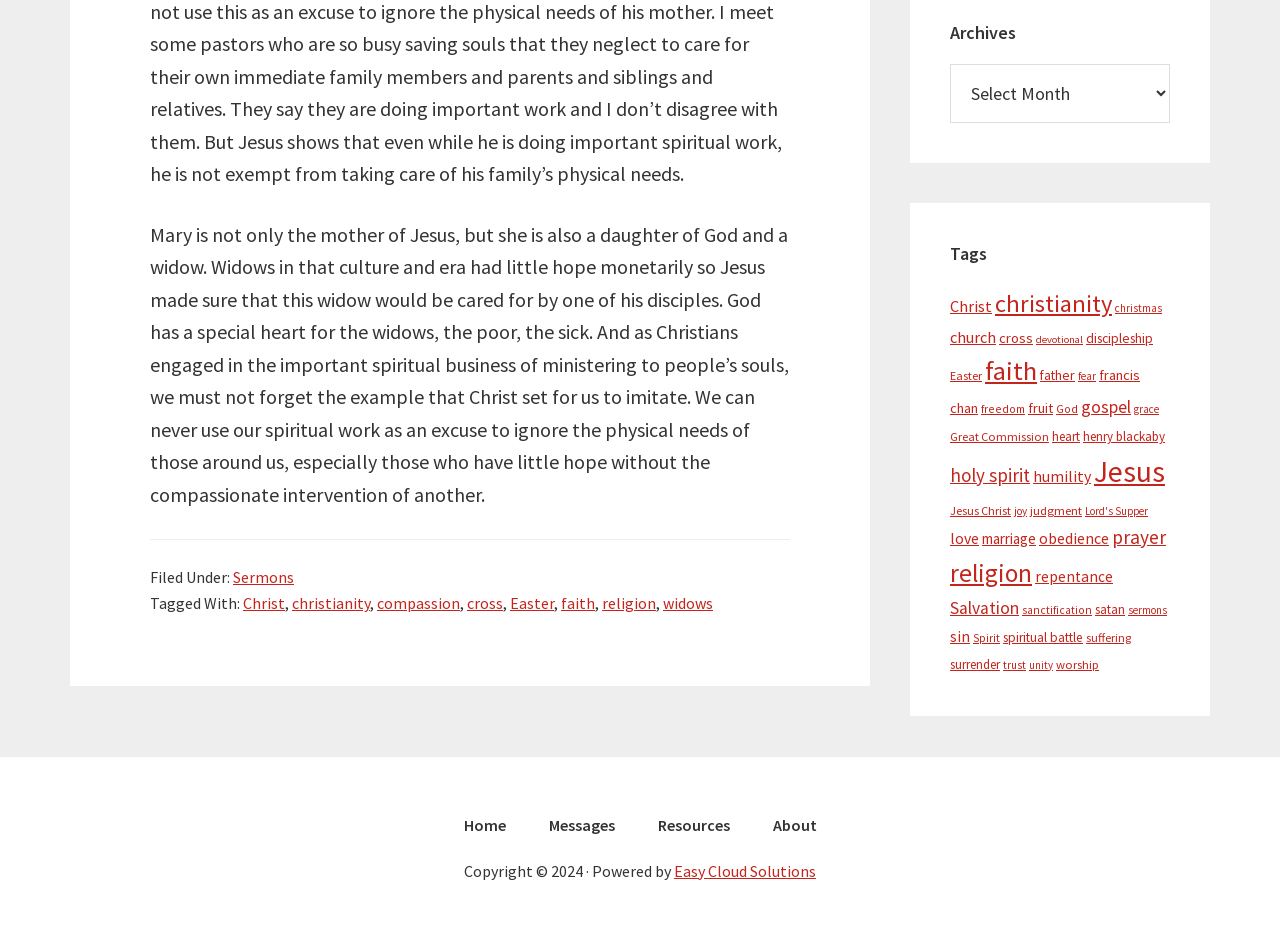Answer succinctly with a single word or phrase:
How many items are tagged with 'faith'?

302 items